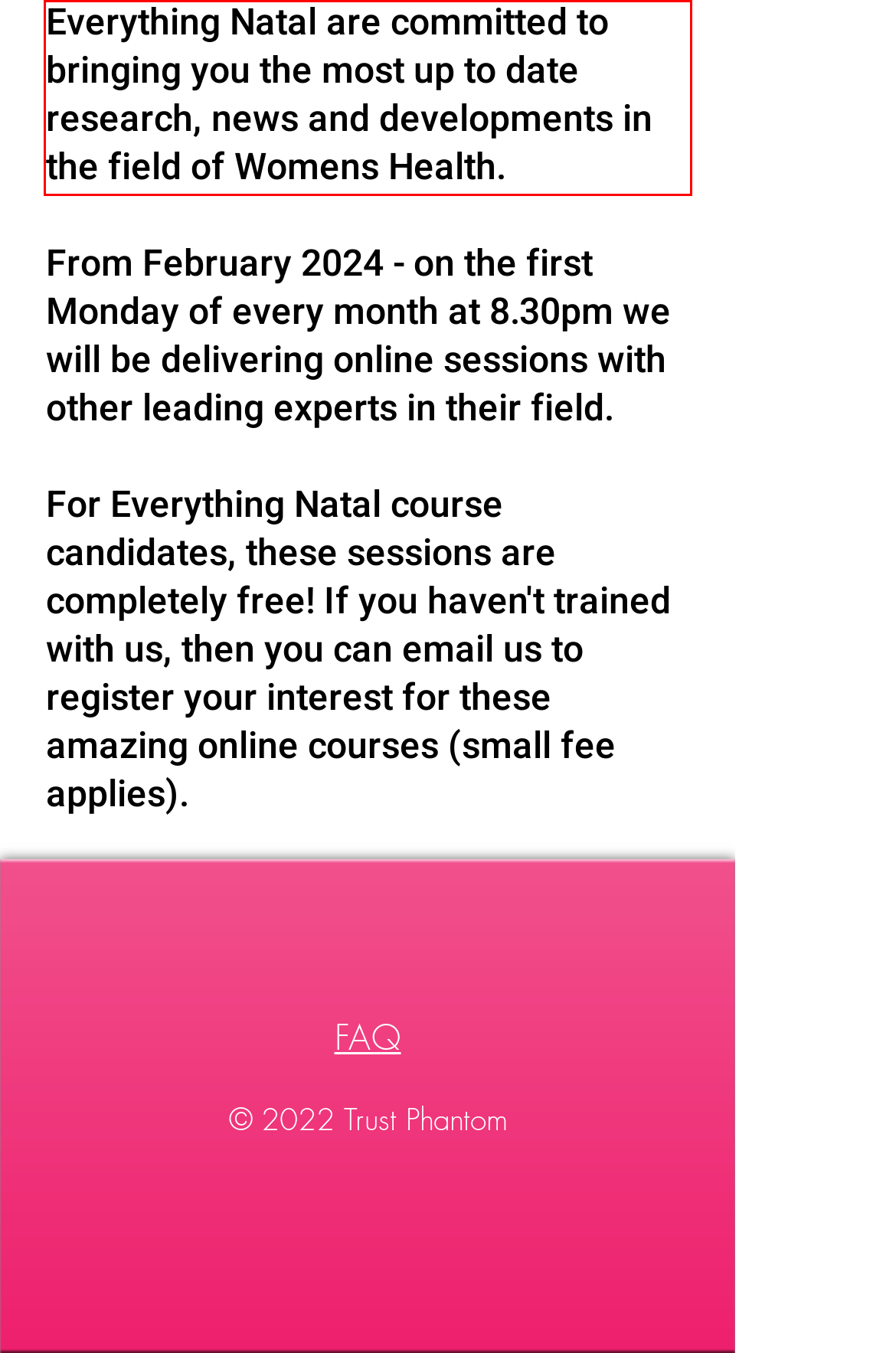Please recognize and transcribe the text located inside the red bounding box in the webpage image.

Everything Natal are committed to bringing you the most up to date research, news and developments in the field of Womens Health.